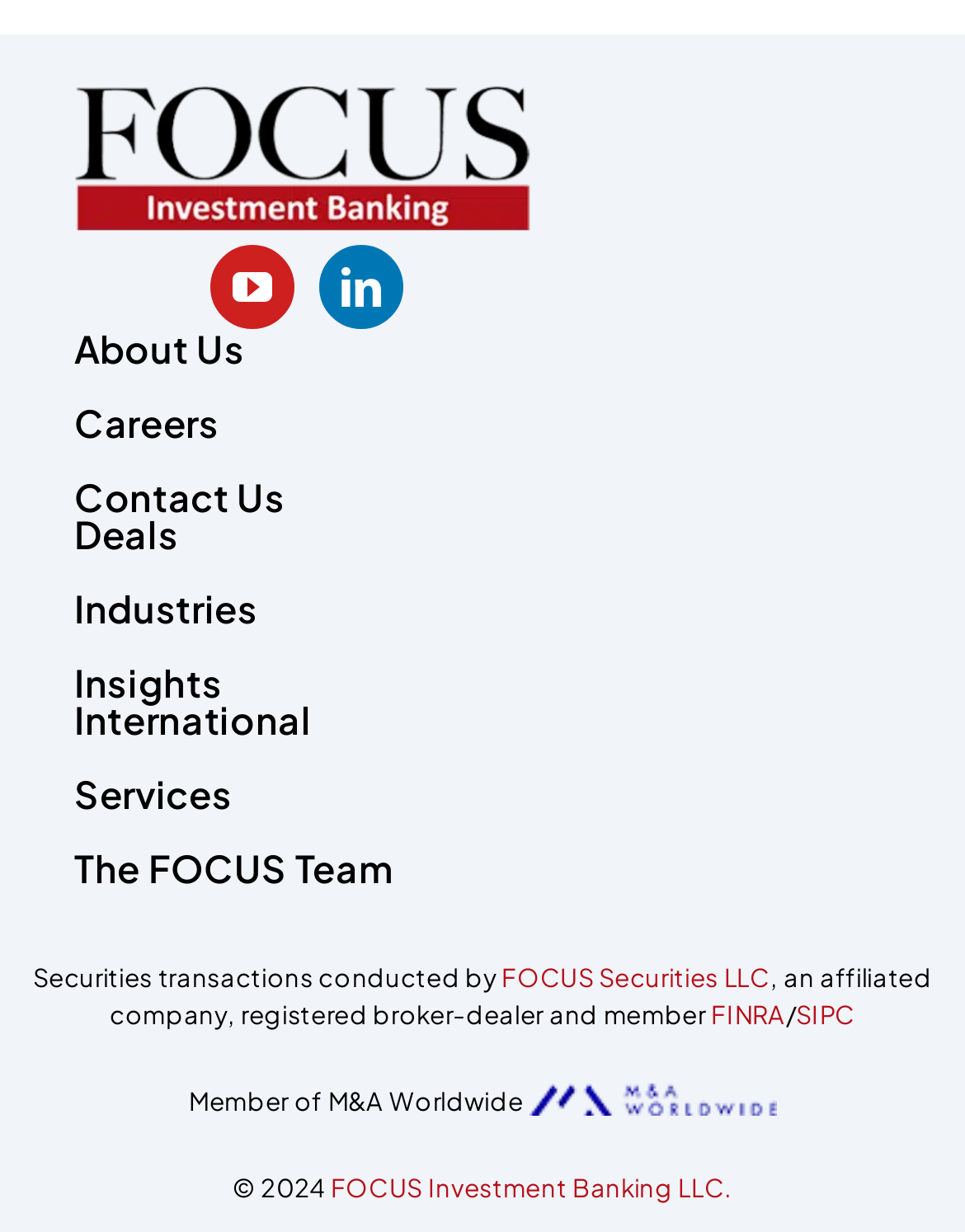Could you please study the image and provide a detailed answer to the question:
What is the name of the company logo?

The logo is located at the top left corner of the webpage, and it is an image element with the text 'FOCUS Logo'.